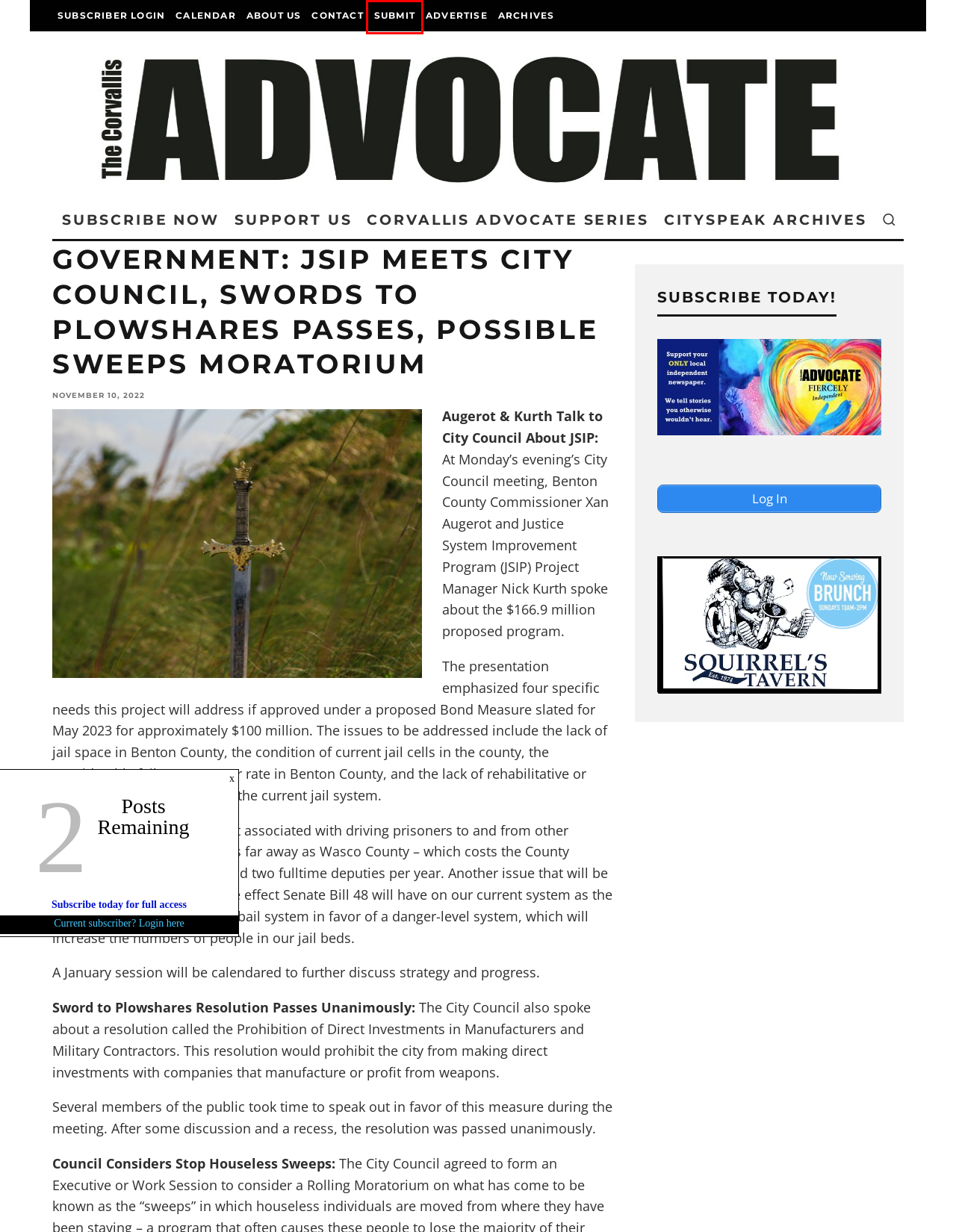You are given a screenshot of a webpage within which there is a red rectangle bounding box. Please choose the best webpage description that matches the new webpage after clicking the selected element in the bounding box. Here are the options:
A. Post Your Event - The Corvallis Advocate
B. CitySpeak Livestream Archive - The Corvallis Advocate
C. Support Us - The Corvallis Advocate
D. Advertise - The Corvallis Advocate
E. Calendar - The Corvallis Advocate
F. Contact - The Corvallis Advocate
G. Subscribe Now - The Corvallis Advocate
H. About Us - The Corvallis Advocate

A